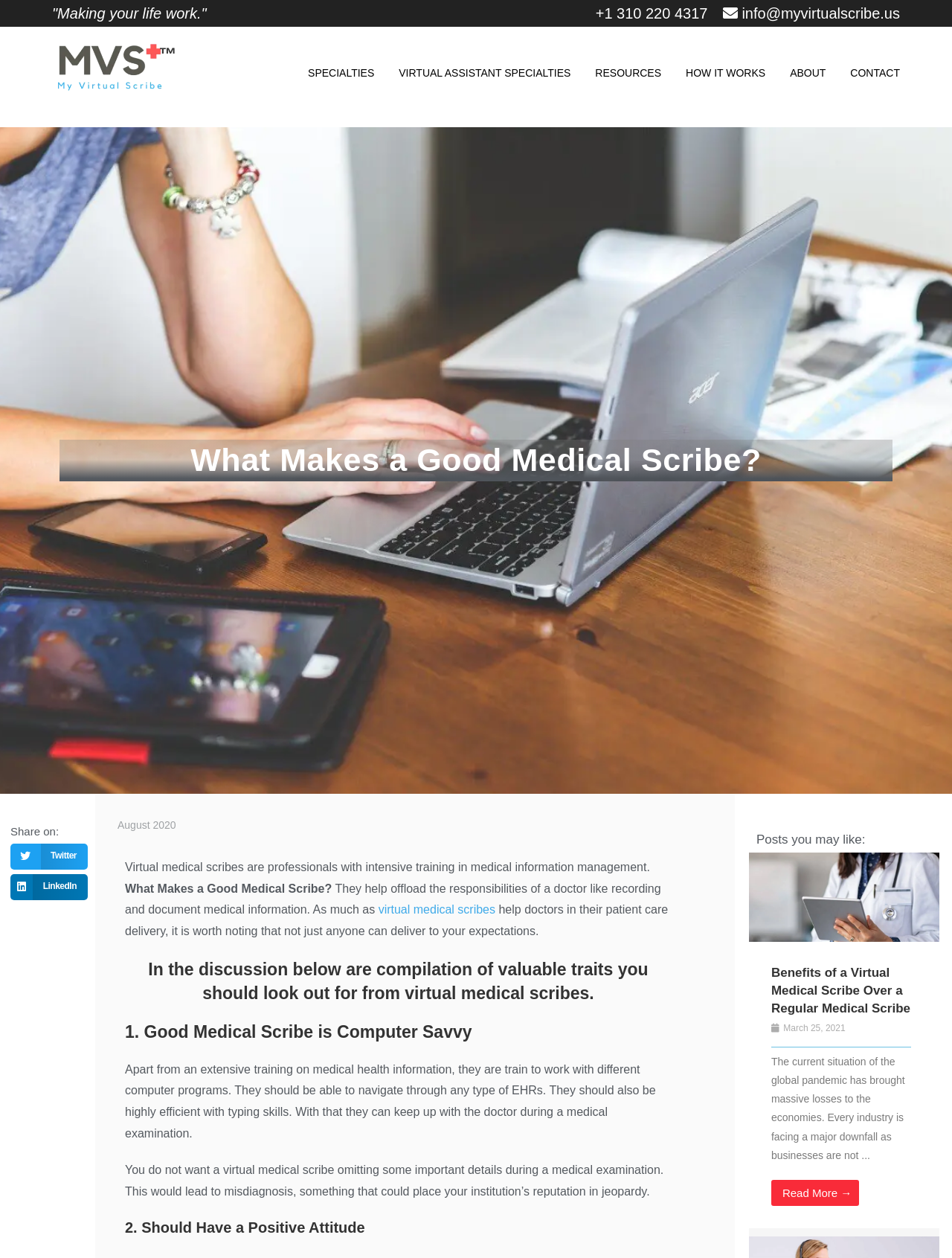Locate the bounding box of the UI element with the following description: "+1 310 220 4317".

[0.602, 0.0, 0.743, 0.021]